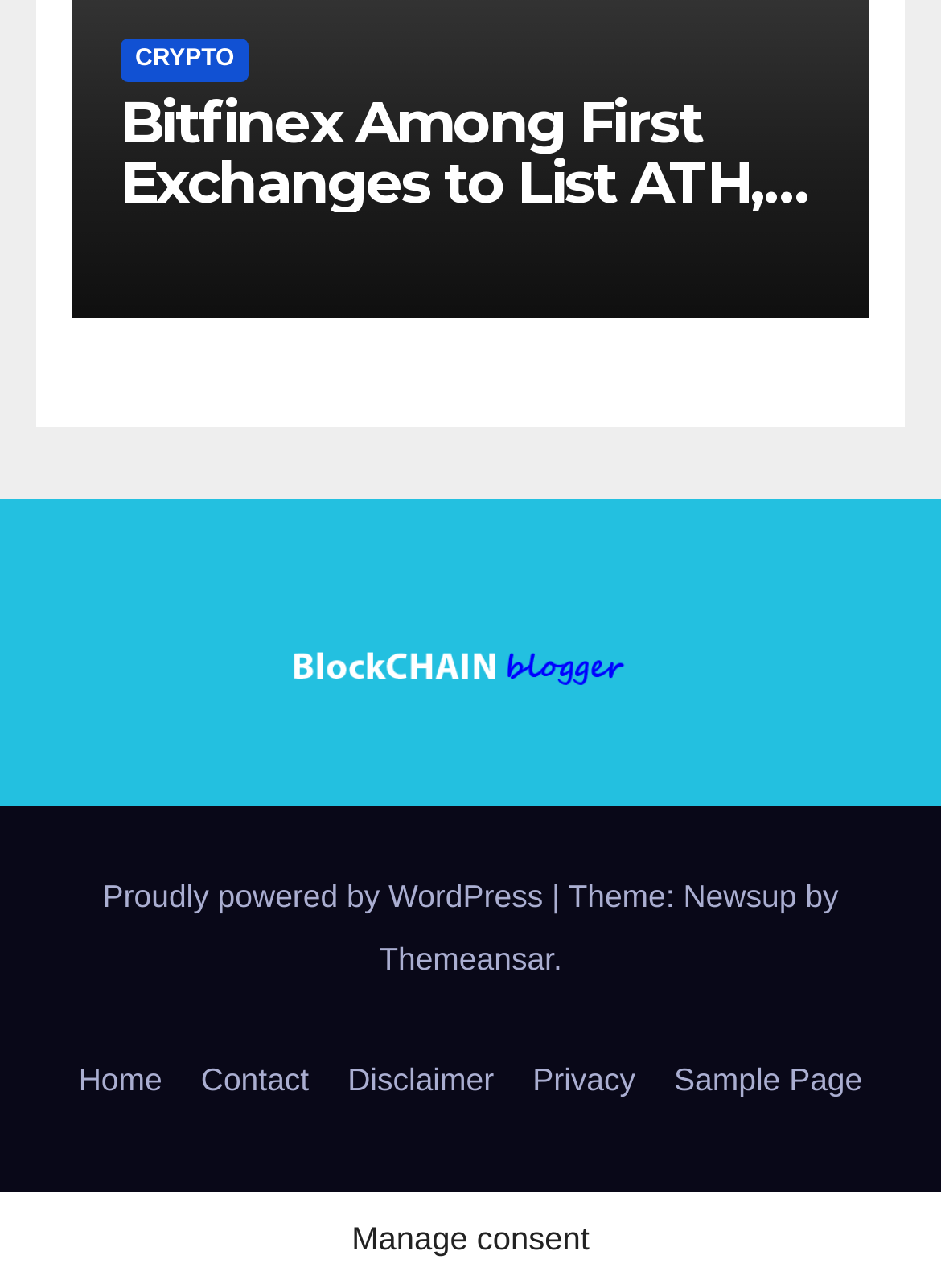Determine the bounding box of the UI element mentioned here: "Contact". The coordinates must be in the format [left, top, right, bottom] with values ranging from 0 to 1.

[0.193, 0.8, 0.349, 0.879]